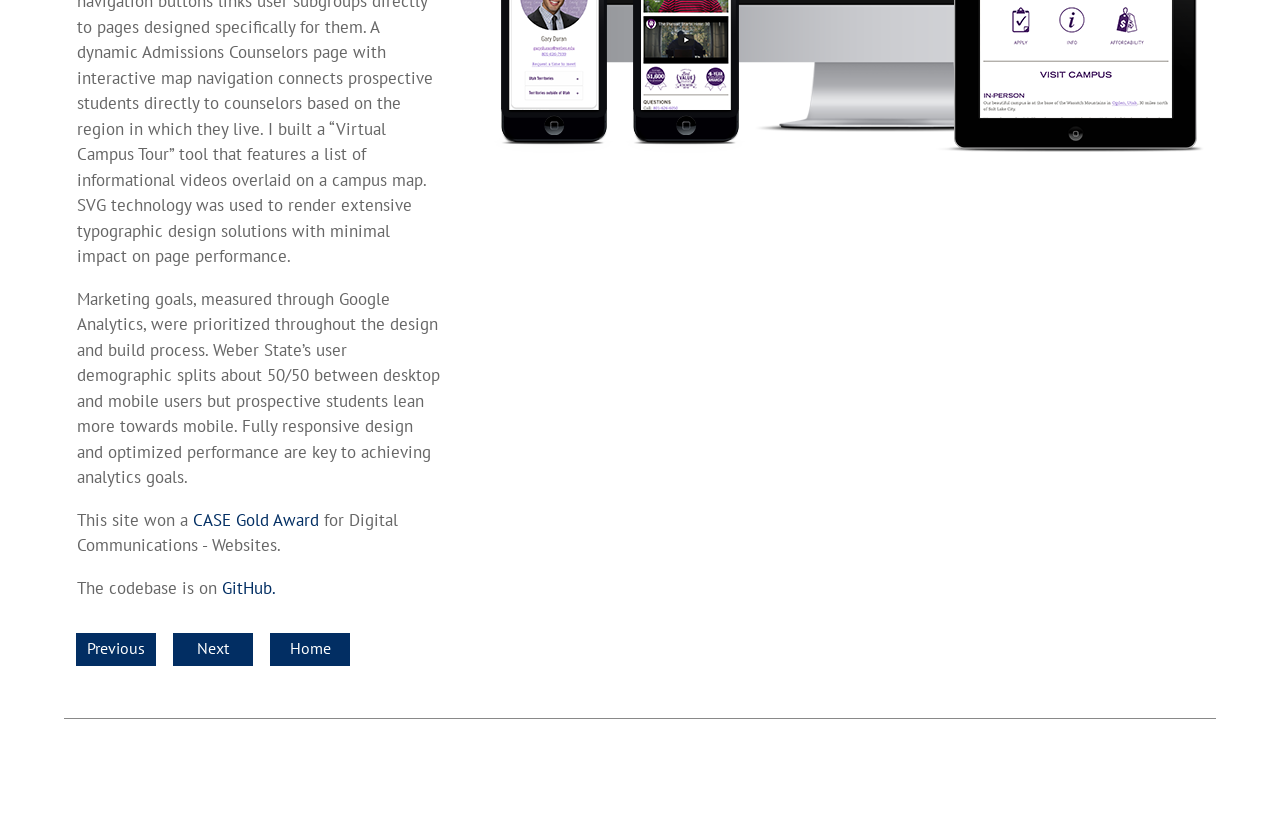Extract the bounding box coordinates for the described element: "Home". The coordinates should be represented as four float numbers between 0 and 1: [left, top, right, bottom].

[0.211, 0.773, 0.274, 0.813]